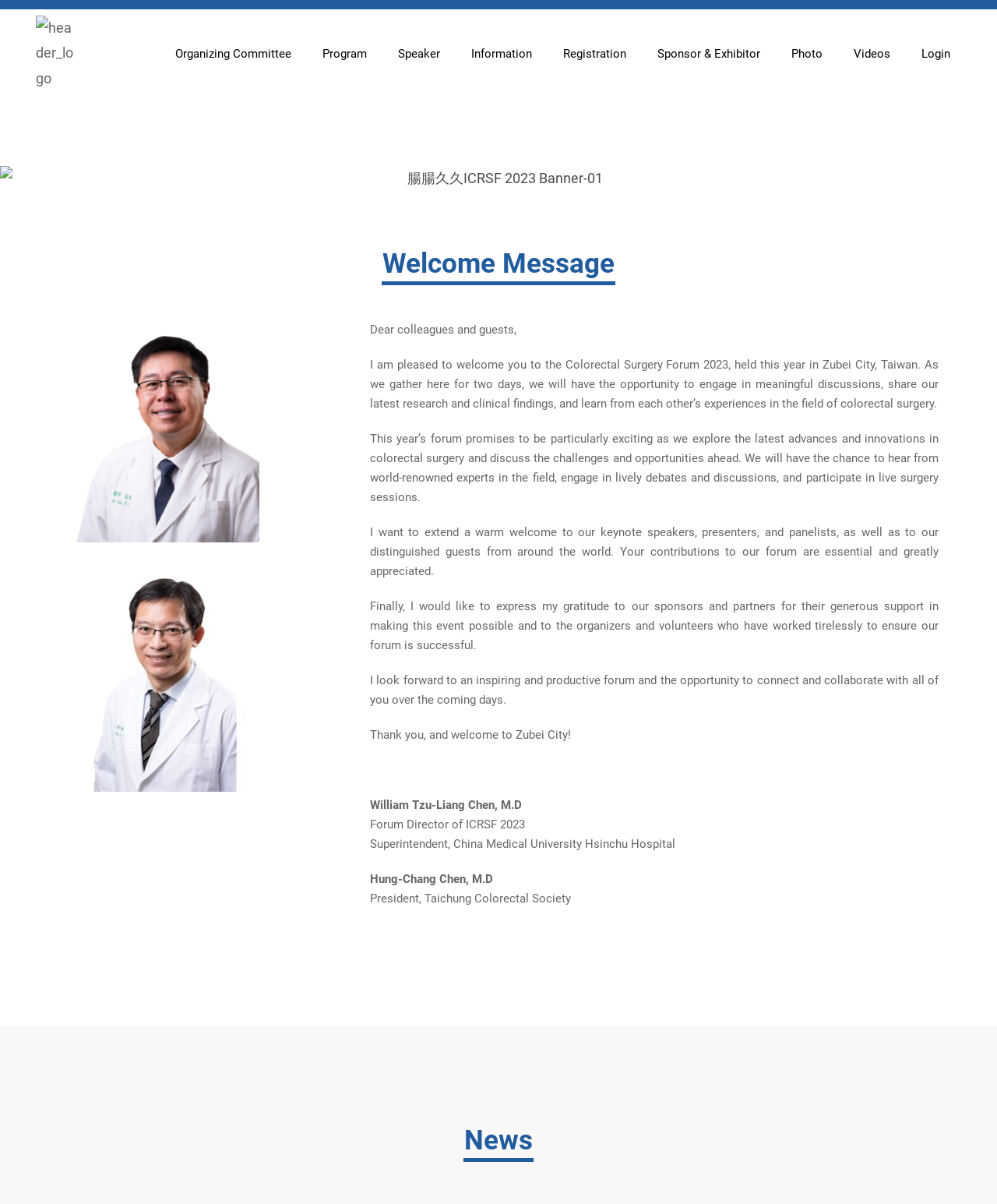Determine the coordinates of the bounding box for the clickable area needed to execute this instruction: "Login to the forum".

[0.909, 0.03, 0.969, 0.059]